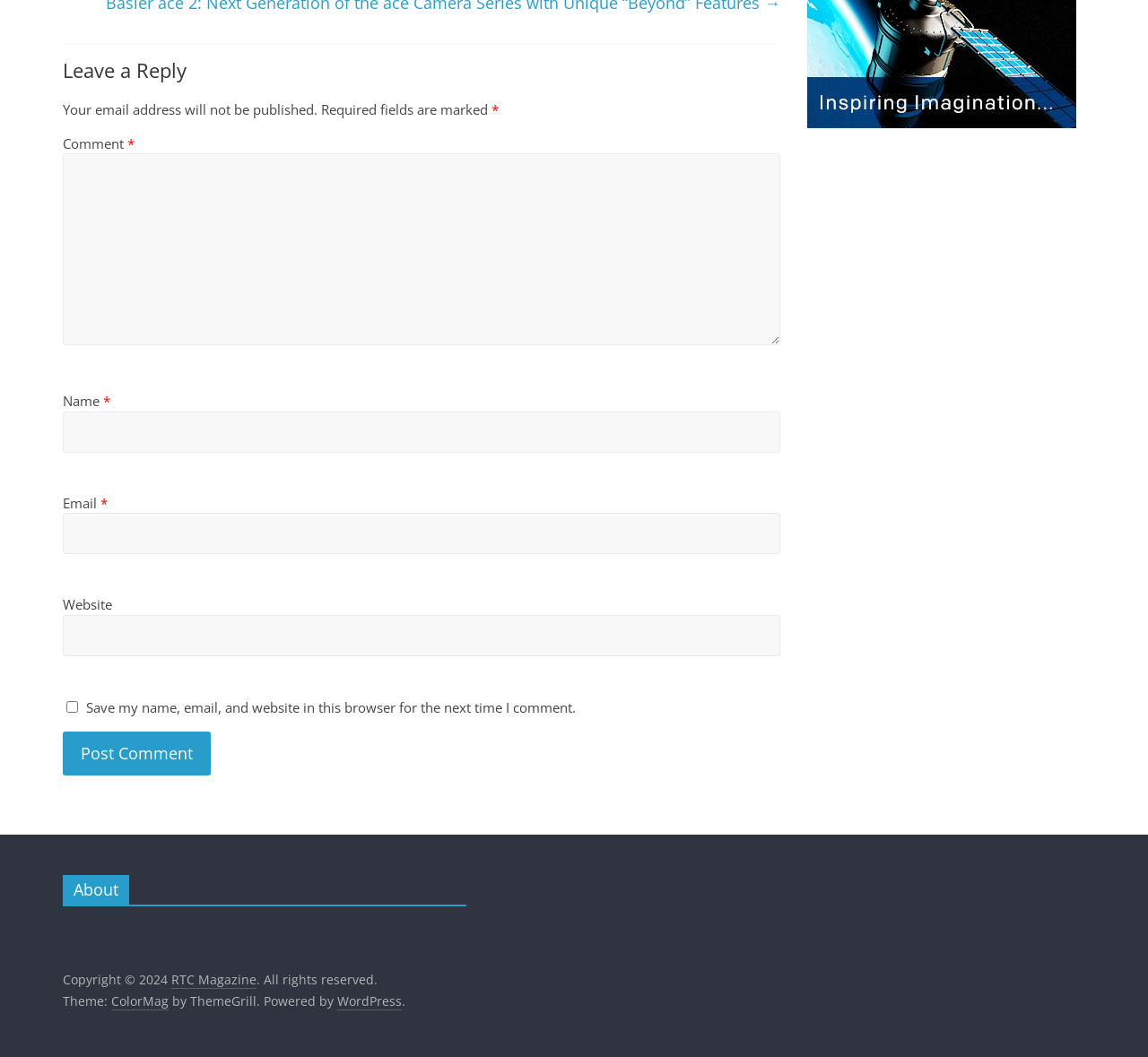Extract the bounding box of the UI element described as: "parent_node: Name * name="author"".

[0.055, 0.389, 0.68, 0.428]